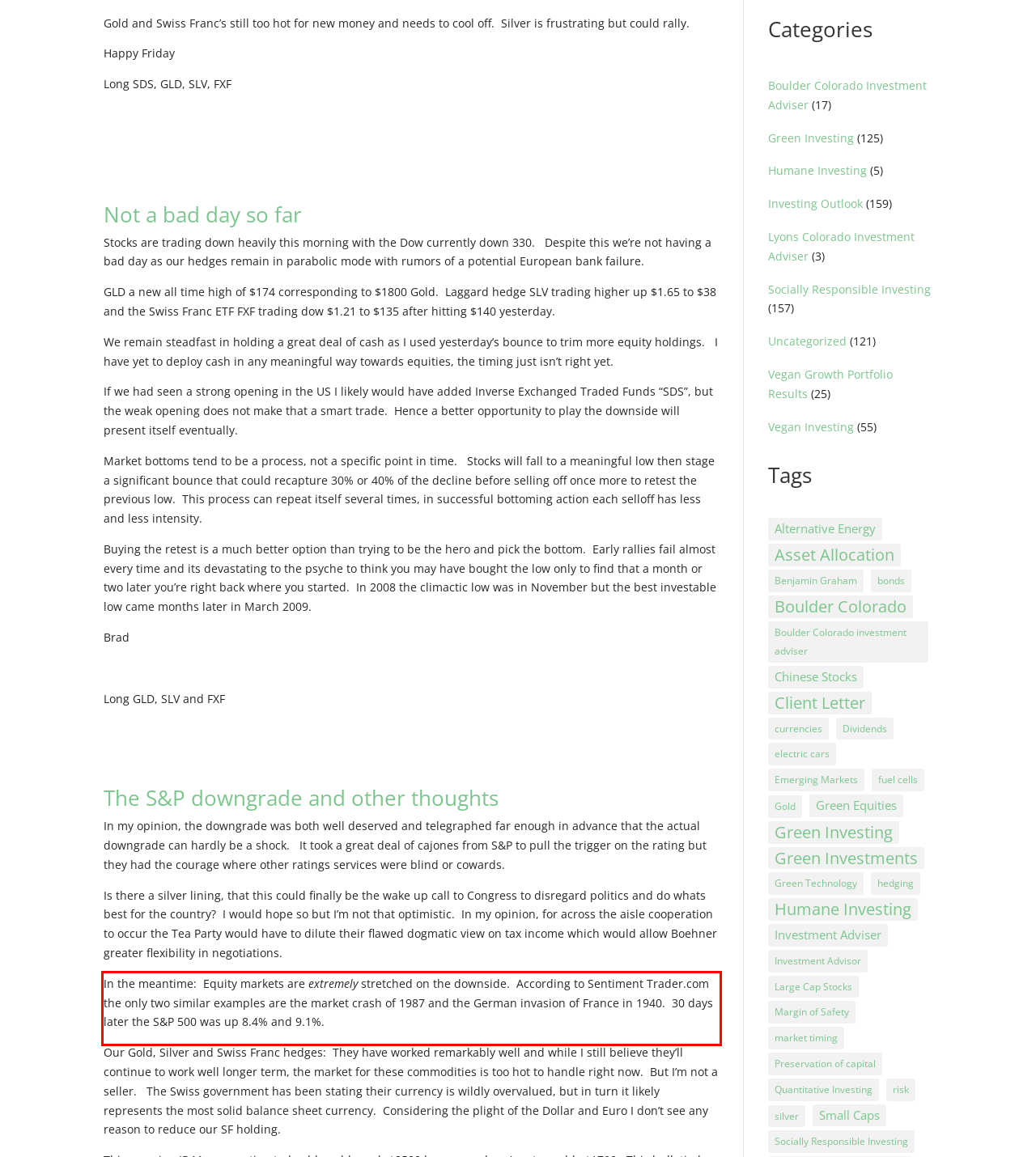Please perform OCR on the text content within the red bounding box that is highlighted in the provided webpage screenshot.

In the meantime: Equity markets are extremely stretched on the downside. According to Sentiment Trader.com the only two similar examples are the market crash of 1987 and the German invasion of France in 1940. 30 days later the S&P 500 was up 8.4% and 9.1%.